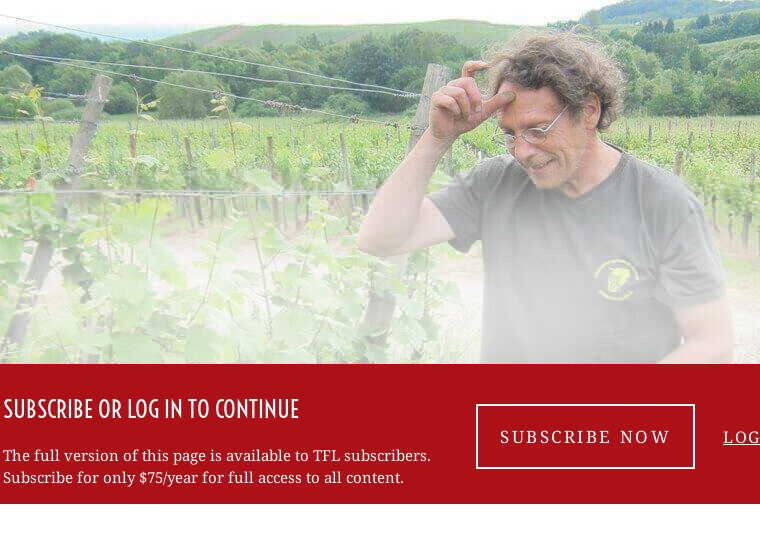Please give a one-word or short phrase response to the following question: 
What is the man possibly doing?

Sharing insights